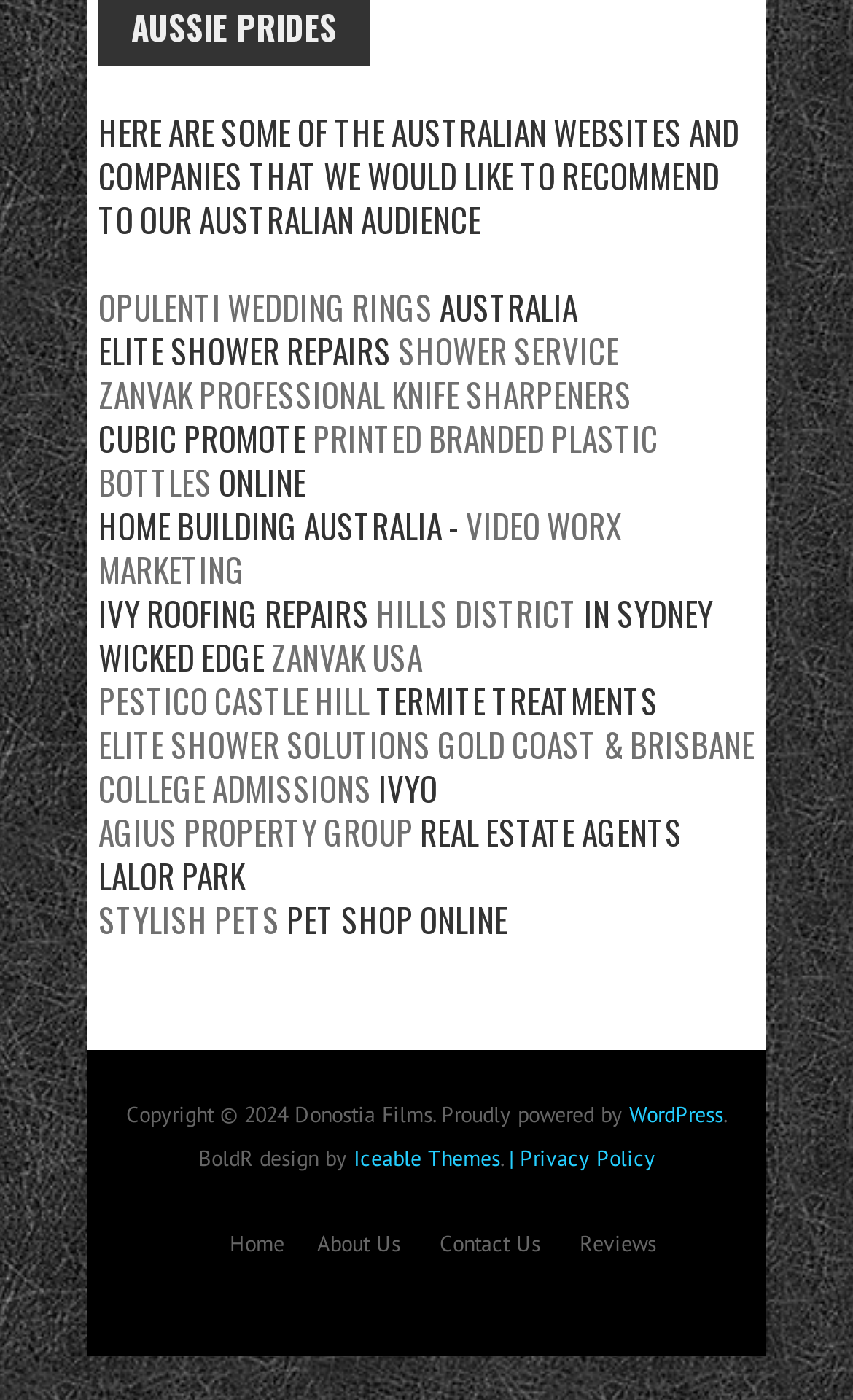Please identify the coordinates of the bounding box for the clickable region that will accomplish this instruction: "Visit OPULENTI WEDDING RINGS website".

[0.115, 0.201, 0.508, 0.236]